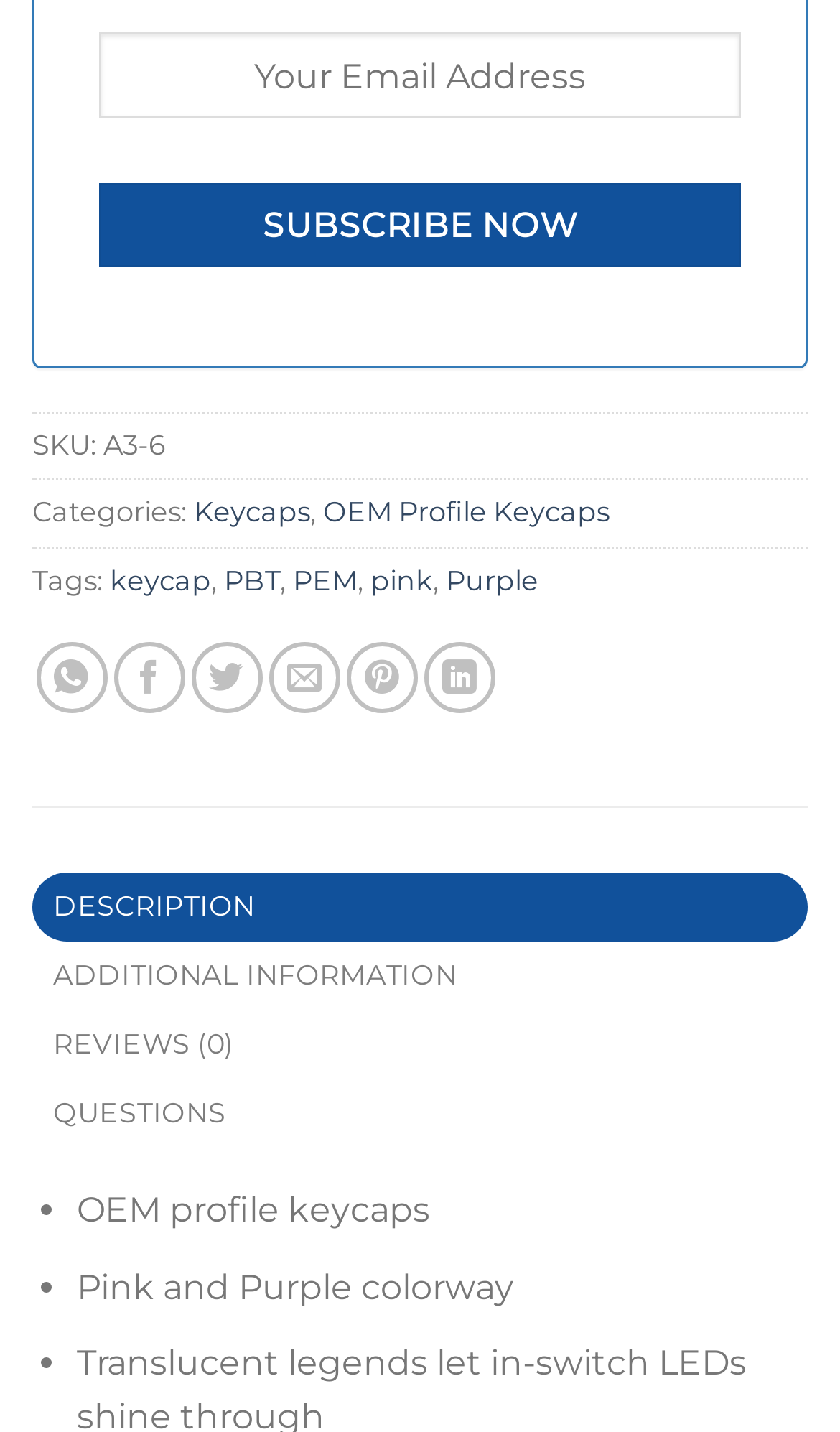Locate the bounding box coordinates of the clickable part needed for the task: "Switch to DESCRIPTION tab".

[0.038, 0.61, 0.962, 0.658]